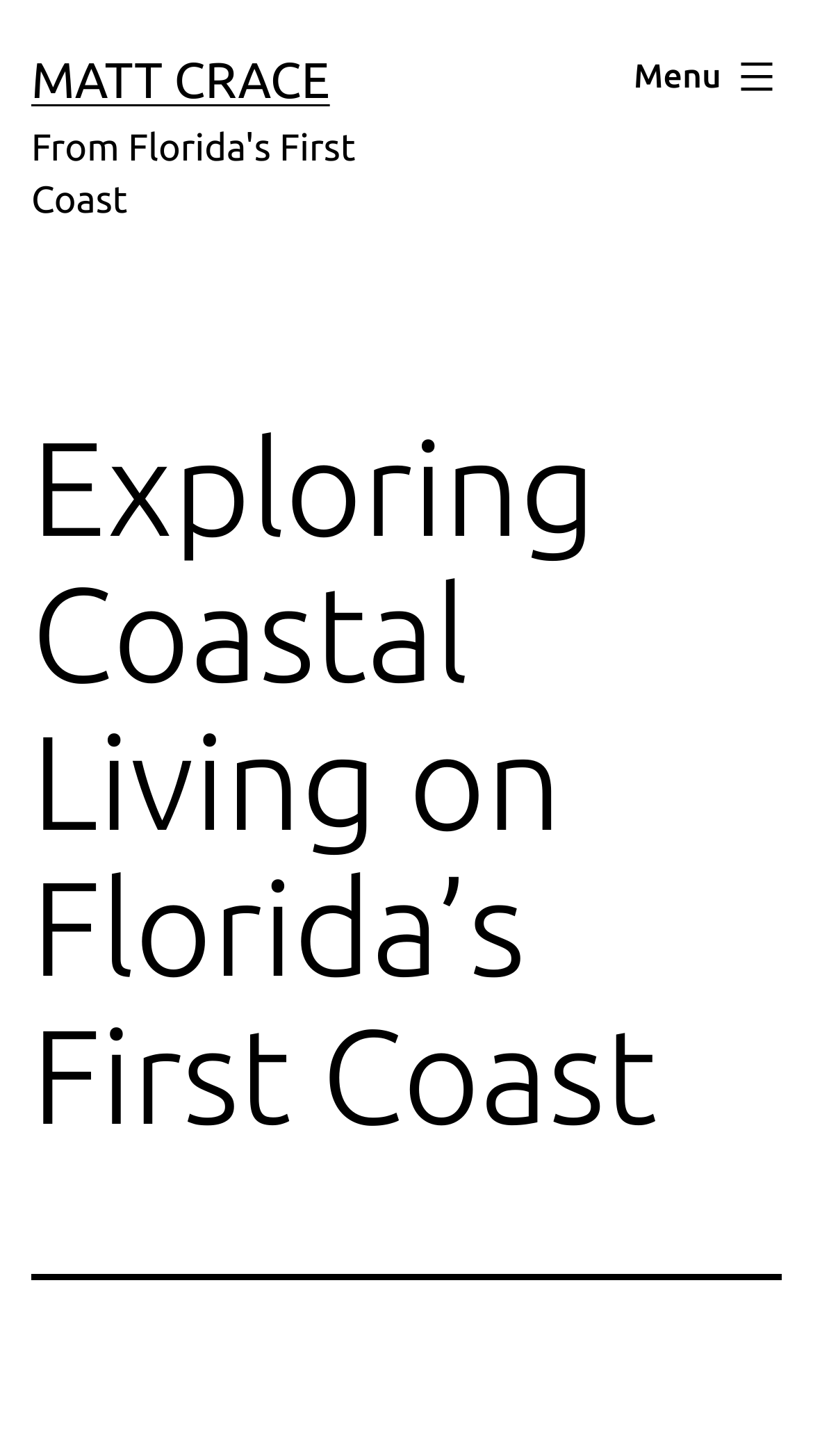Give the bounding box coordinates for this UI element: "Menu Close". The coordinates should be four float numbers between 0 and 1, arranged as [left, top, right, bottom].

[0.741, 0.021, 1.0, 0.084]